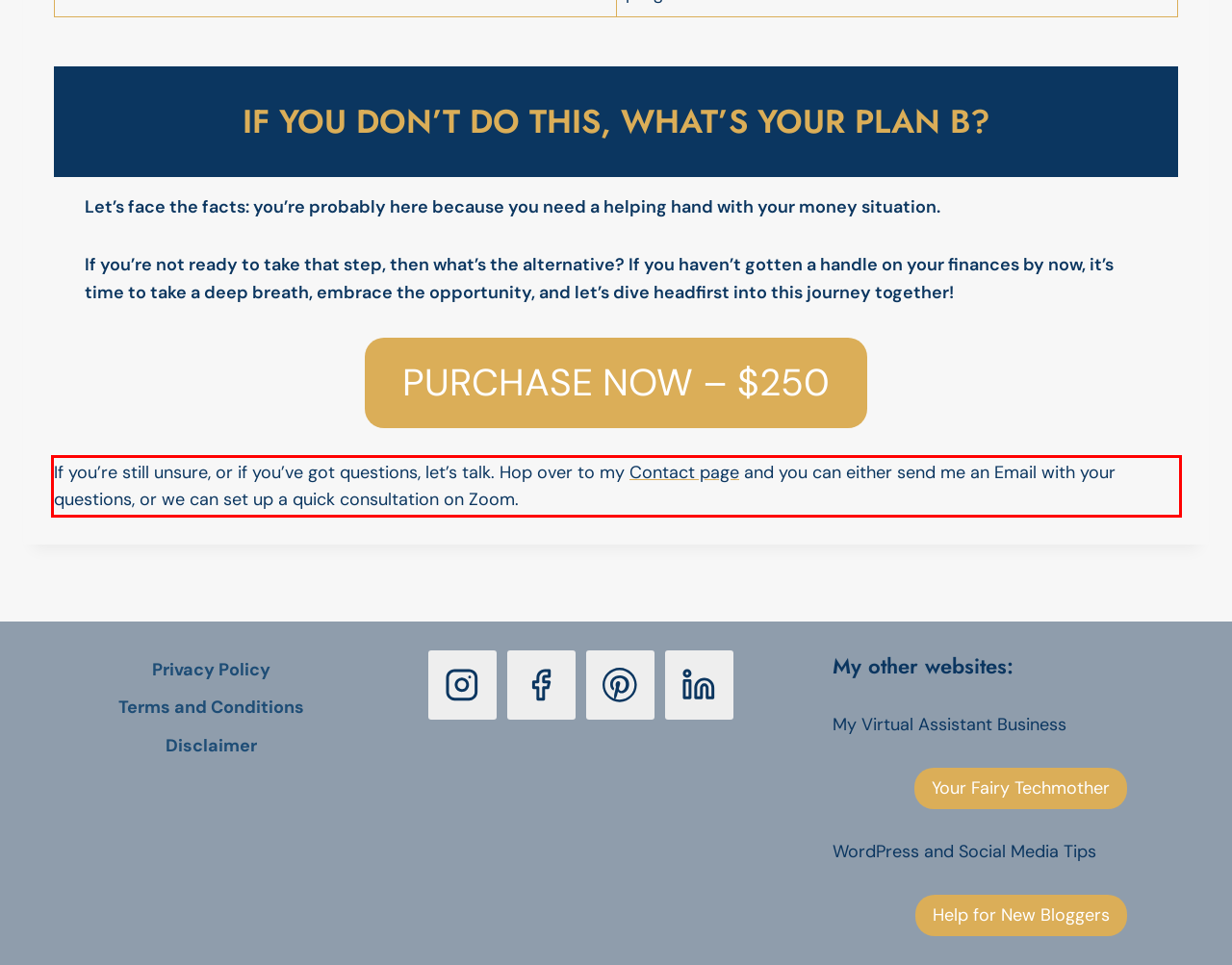Given the screenshot of the webpage, identify the red bounding box, and recognize the text content inside that red bounding box.

If you’re still unsure, or if you’ve got questions, let’s talk. Hop over to my Contact page and you can either send me an Email with your questions, or we can set up a quick consultation on Zoom.